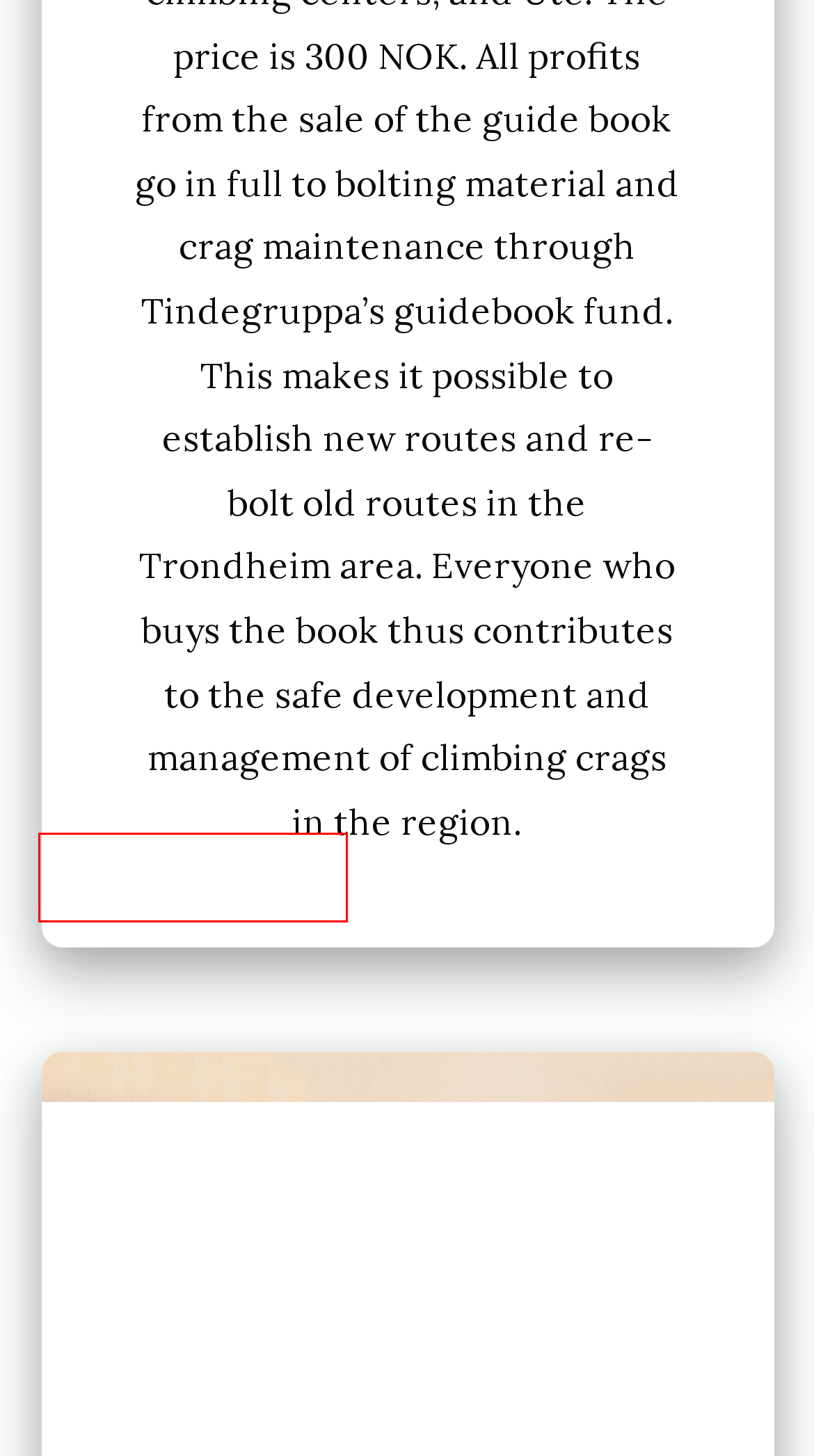A screenshot of a webpage is given, featuring a red bounding box around a UI element. Please choose the webpage description that best aligns with the new webpage after clicking the element in the bounding box. These are the descriptions:
A. Wall maintenance – Tindegruppa
B. Indoor Climbing in Trondheim – Tindegruppa
C. The board – Tindegruppa
D. Selnes cabin – Tindegruppa
E. Basic climbing course – Tindegruppa
F. The history of Tindegruppa – Tindegruppa
G. Fører – Tindegruppa
H. Belay Sertificate – Brattkort – Tindegruppa

A